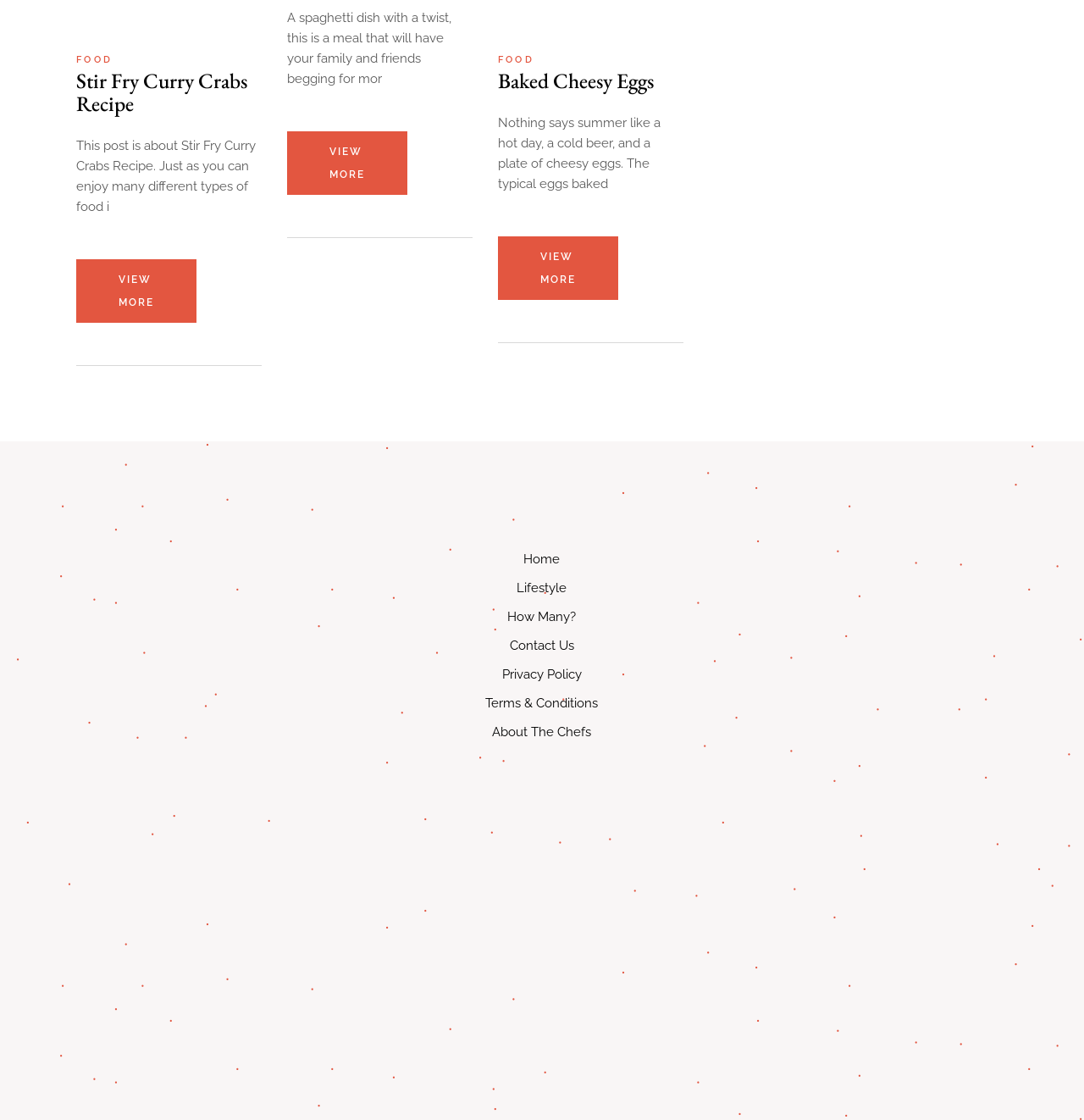How many recipe categories are shown?
Please elaborate on the answer to the question with detailed information.

Based on the webpage, I can see two recipe categories: 'Stir Fry Curry Crabs Recipe' and 'Baked Cheesy Eggs'. These categories are indicated by the headings and the corresponding text descriptions.